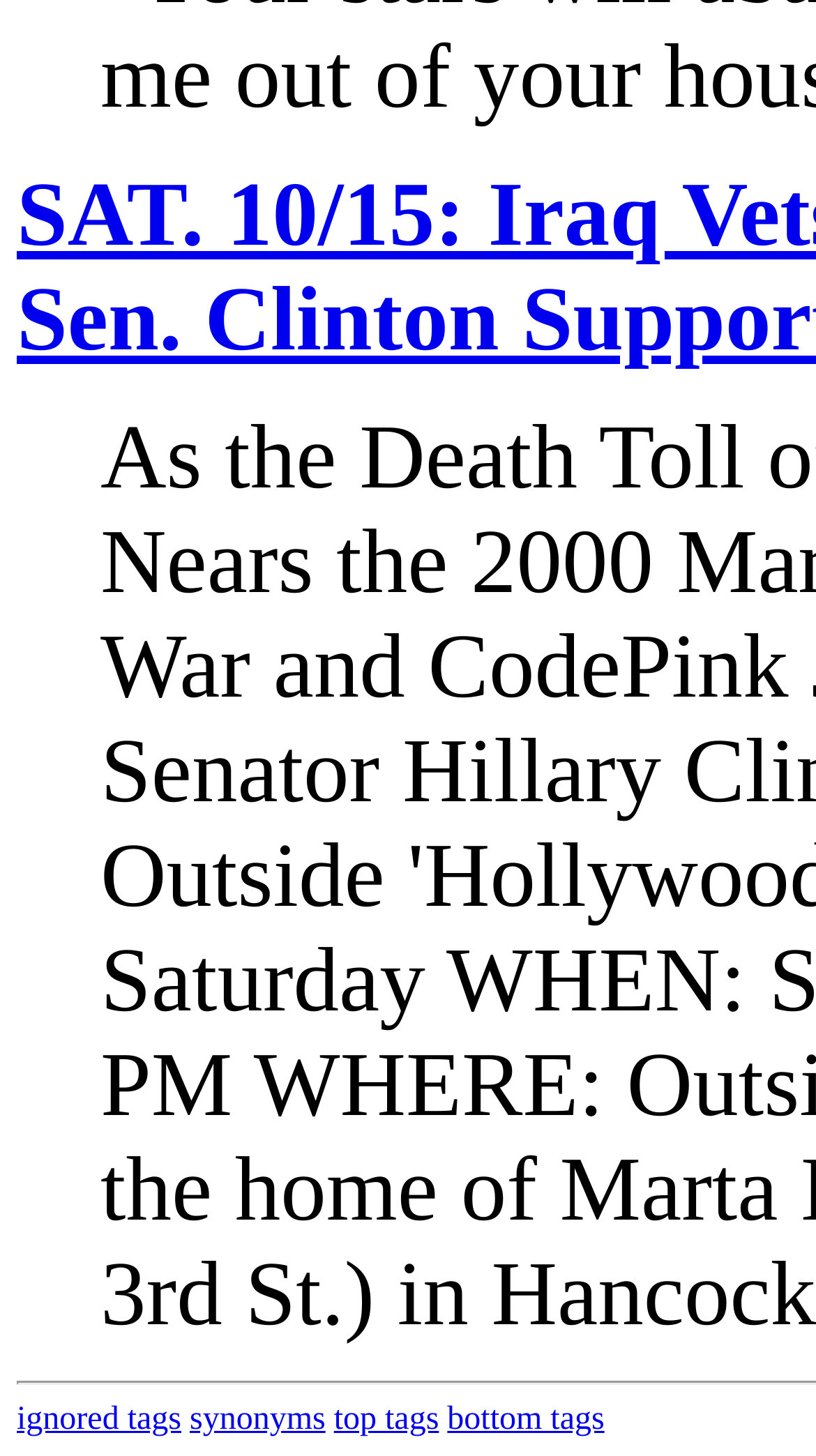Give the bounding box coordinates for the element described as: "synonyms".

[0.232, 0.962, 0.399, 0.987]